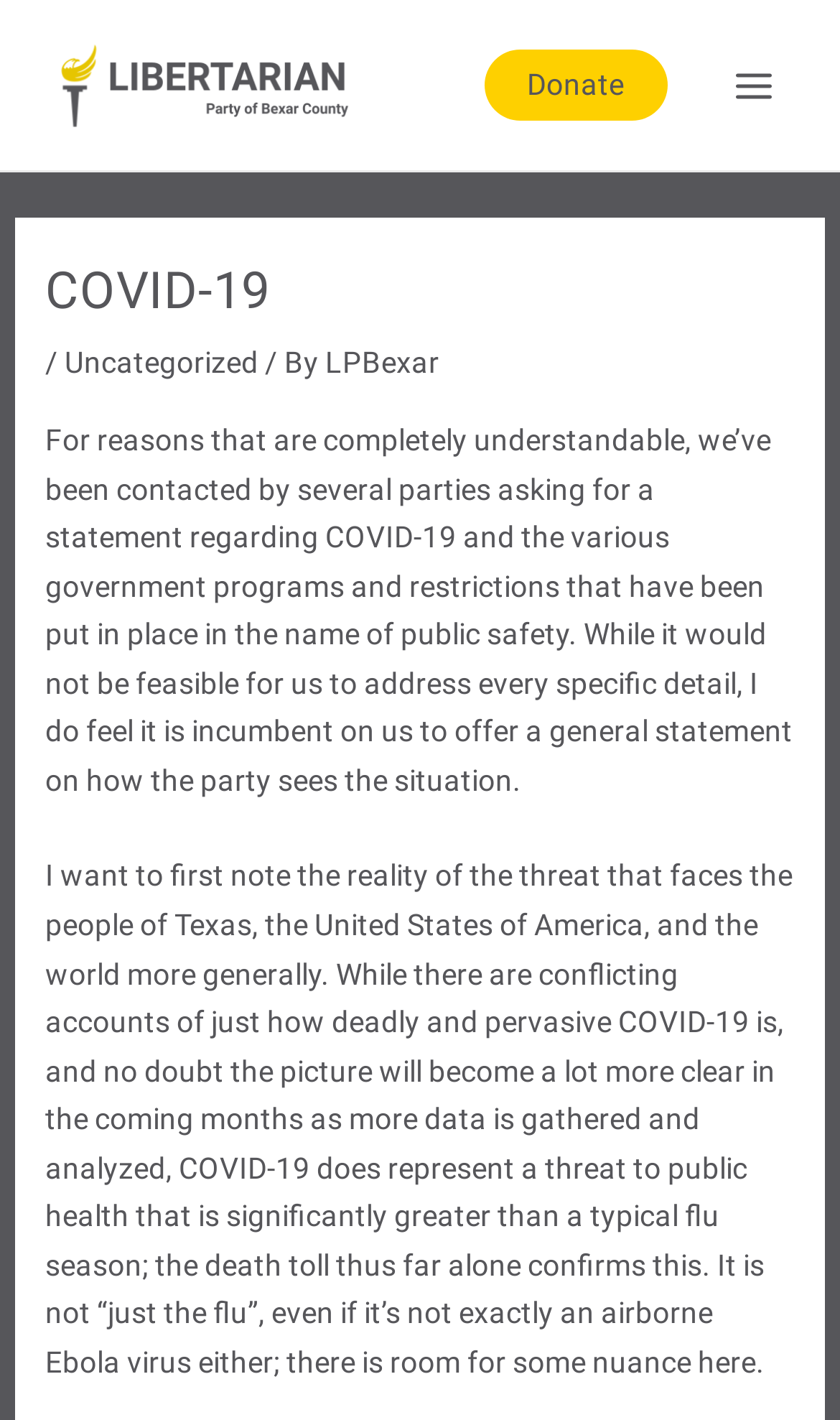Find the bounding box coordinates for the HTML element specified by: "Uncategorized".

[0.077, 0.244, 0.308, 0.268]